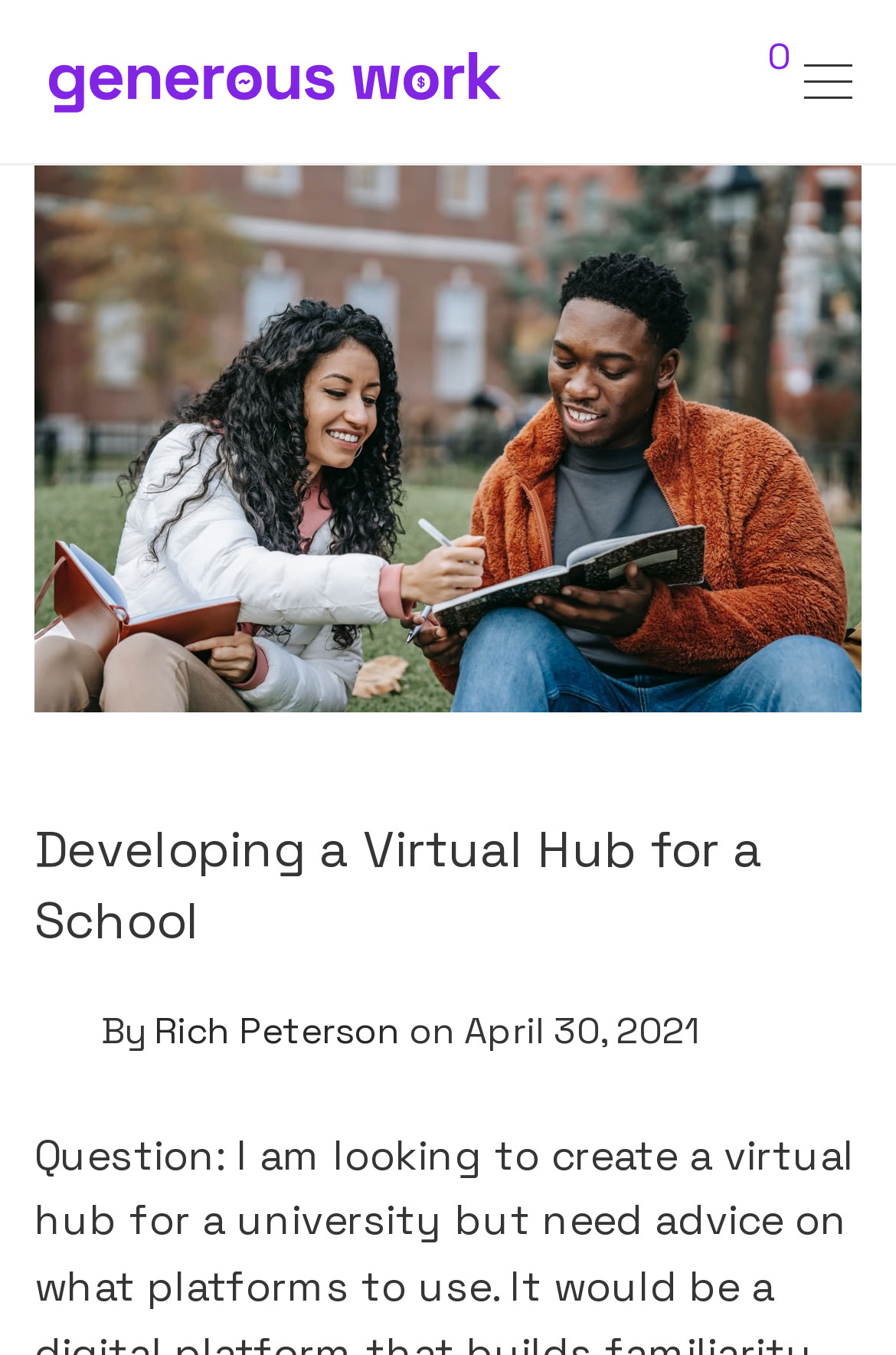Generate a thorough explanation of the webpage's elements.

The webpage appears to be a blog post or article titled "Developing a Virtual Hub for a School". At the top left of the page, there is a link to "Generous Work" accompanied by an image with the same name. This link and image are positioned near the top of the page, taking up a significant portion of the width.

To the right of the "Generous Work" link, there is another link with no text, which is positioned near the top right corner of the page.

Below the "Generous Work" link and image, there is a large image that takes up most of the width of the page, with a caption "pexels keira burton 6147369". This image is positioned roughly in the top half of the page.

Further down the page, there is a heading that matches the title of the webpage, "Developing a Virtual Hub for a School". This heading is centered near the middle of the page.

Below the heading, there is a section that appears to be the author and publication information. The text "By" is followed by a link to the author's name, "Rich Peterson", and a timestamp indicating that the article was published on April 30, 2021. This section is positioned near the bottom half of the page.